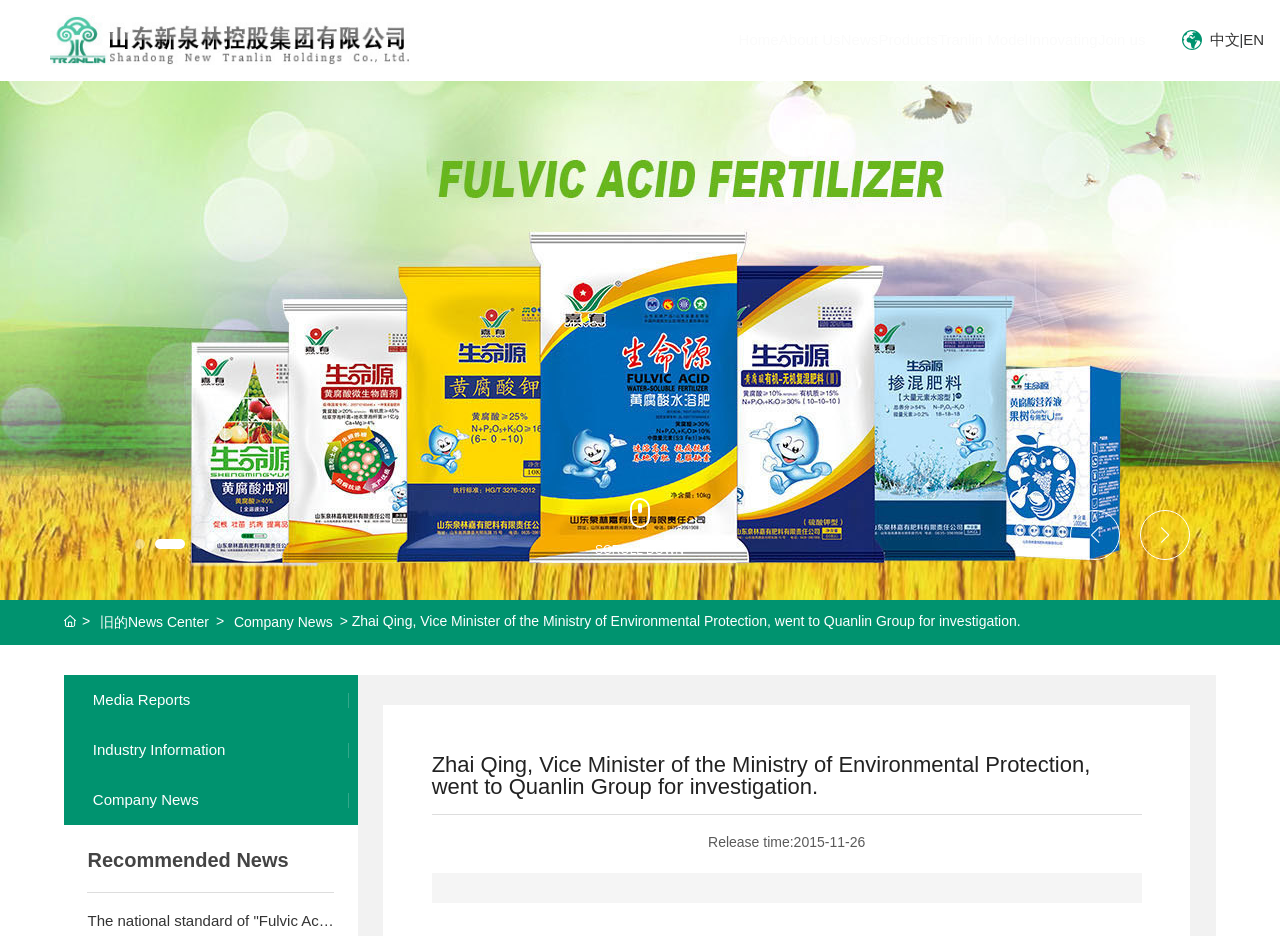What is the release time of the news article?
Please provide a single word or phrase as your answer based on the image.

2015-11-26